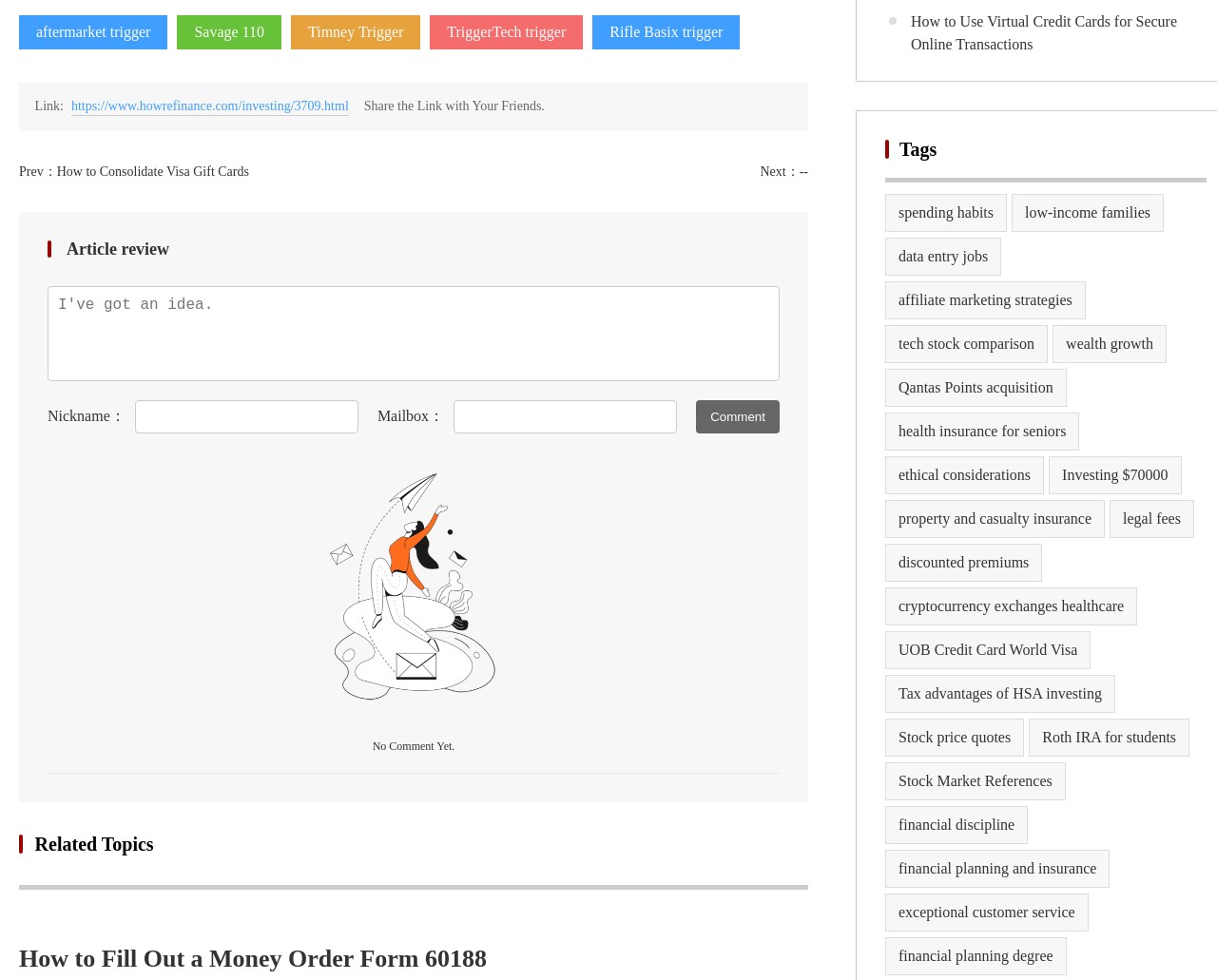Please determine the bounding box coordinates of the element's region to click in order to carry out the following instruction: "Click on the 'aftermarket trigger' link". The coordinates should be four float numbers between 0 and 1, i.e., [left, top, right, bottom].

[0.016, 0.016, 0.138, 0.051]